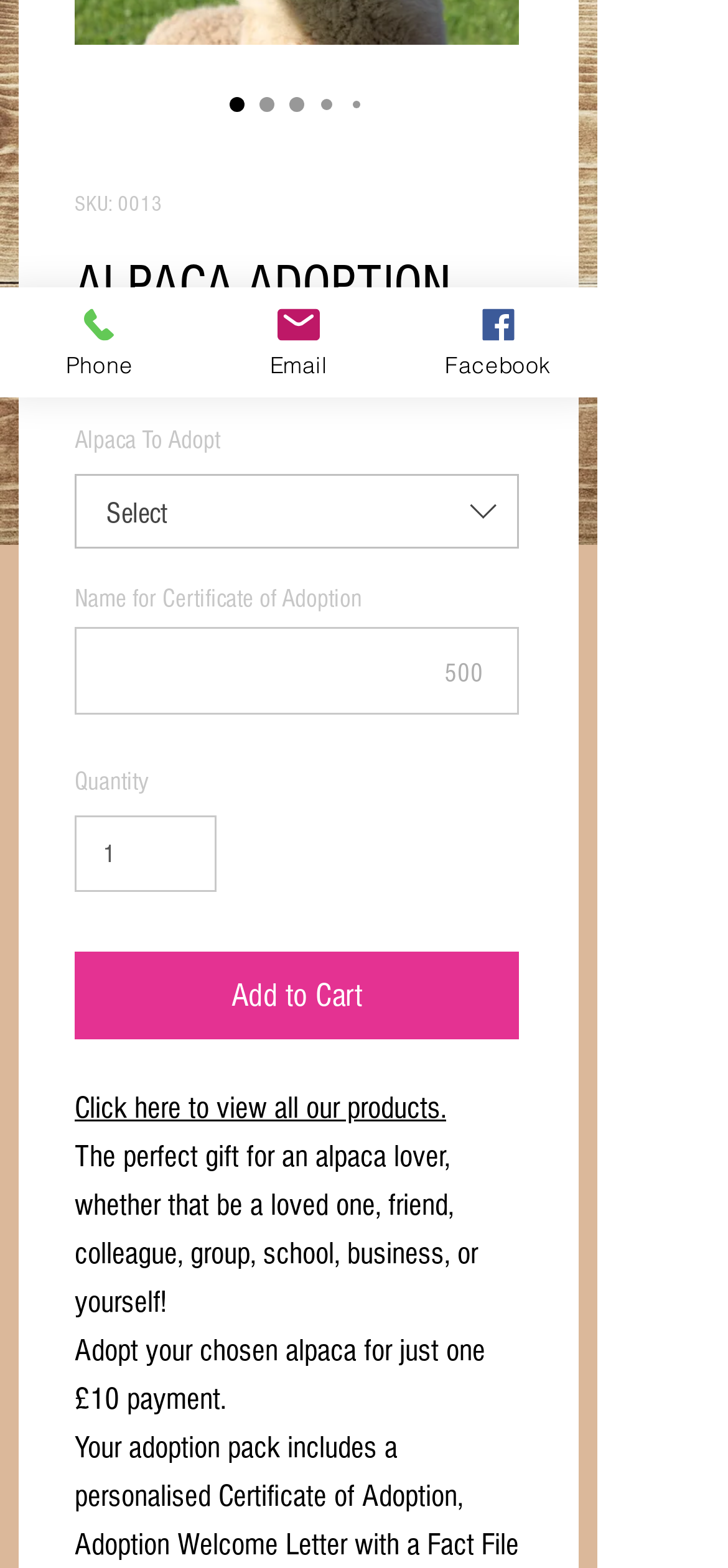Provide the bounding box coordinates of the UI element this sentence describes: "parent_node: 500".

[0.103, 0.4, 0.713, 0.456]